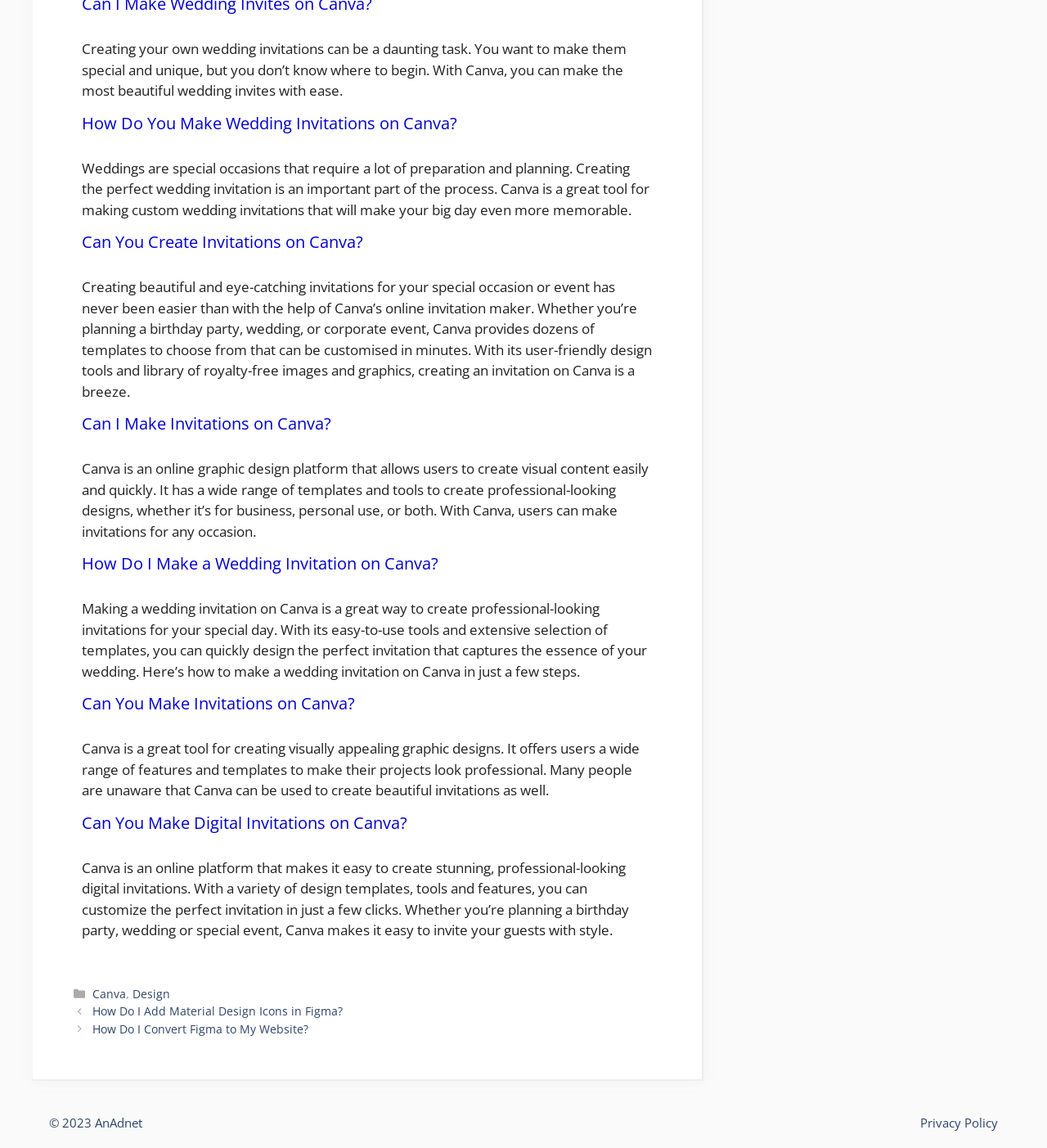What type of occasions can Canva be used for?
Respond with a short answer, either a single word or a phrase, based on the image.

Weddings, birthday parties, corporate events